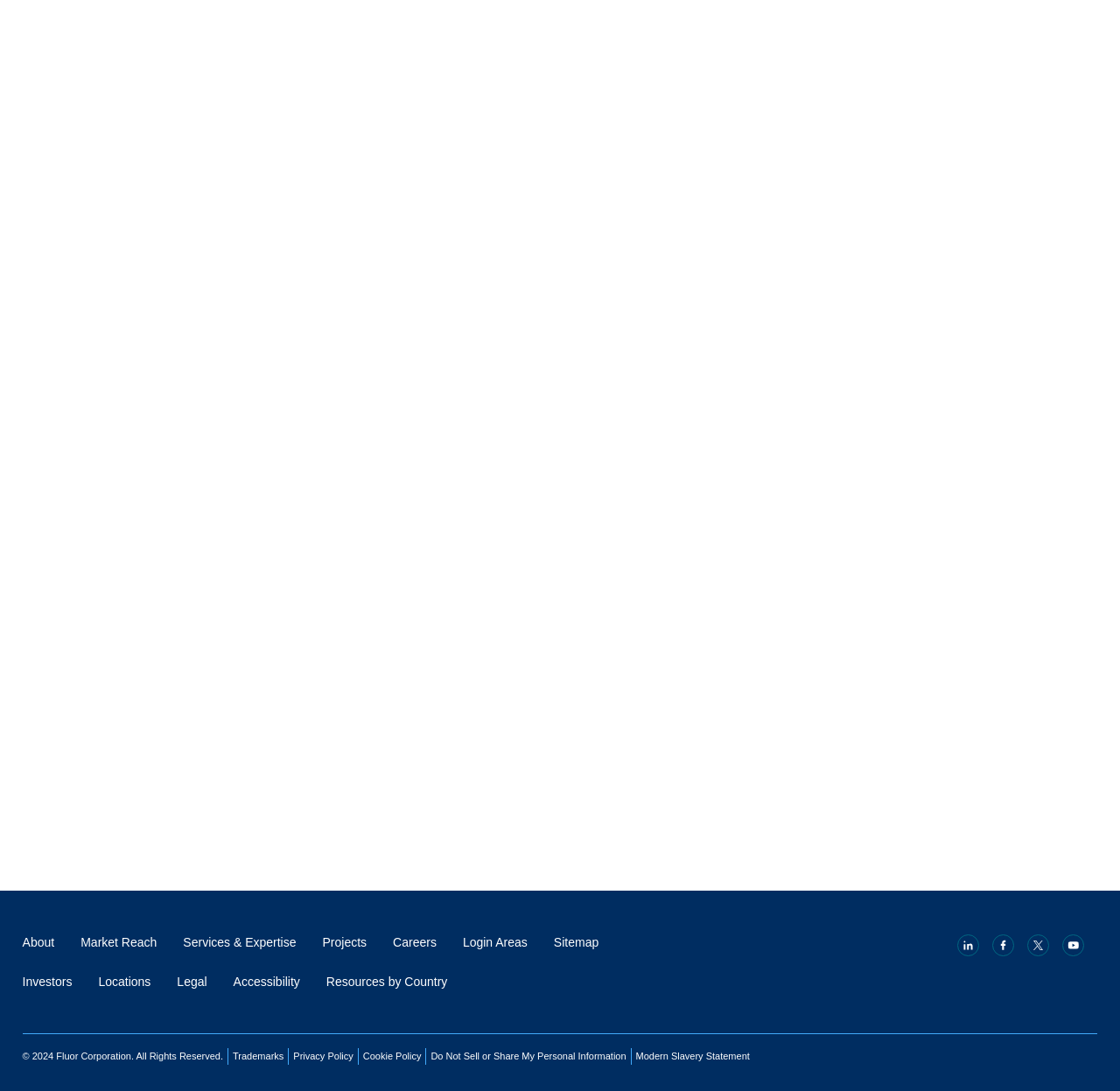What is the copyright year mentioned at the bottom of the page?
From the screenshot, supply a one-word or short-phrase answer.

2024